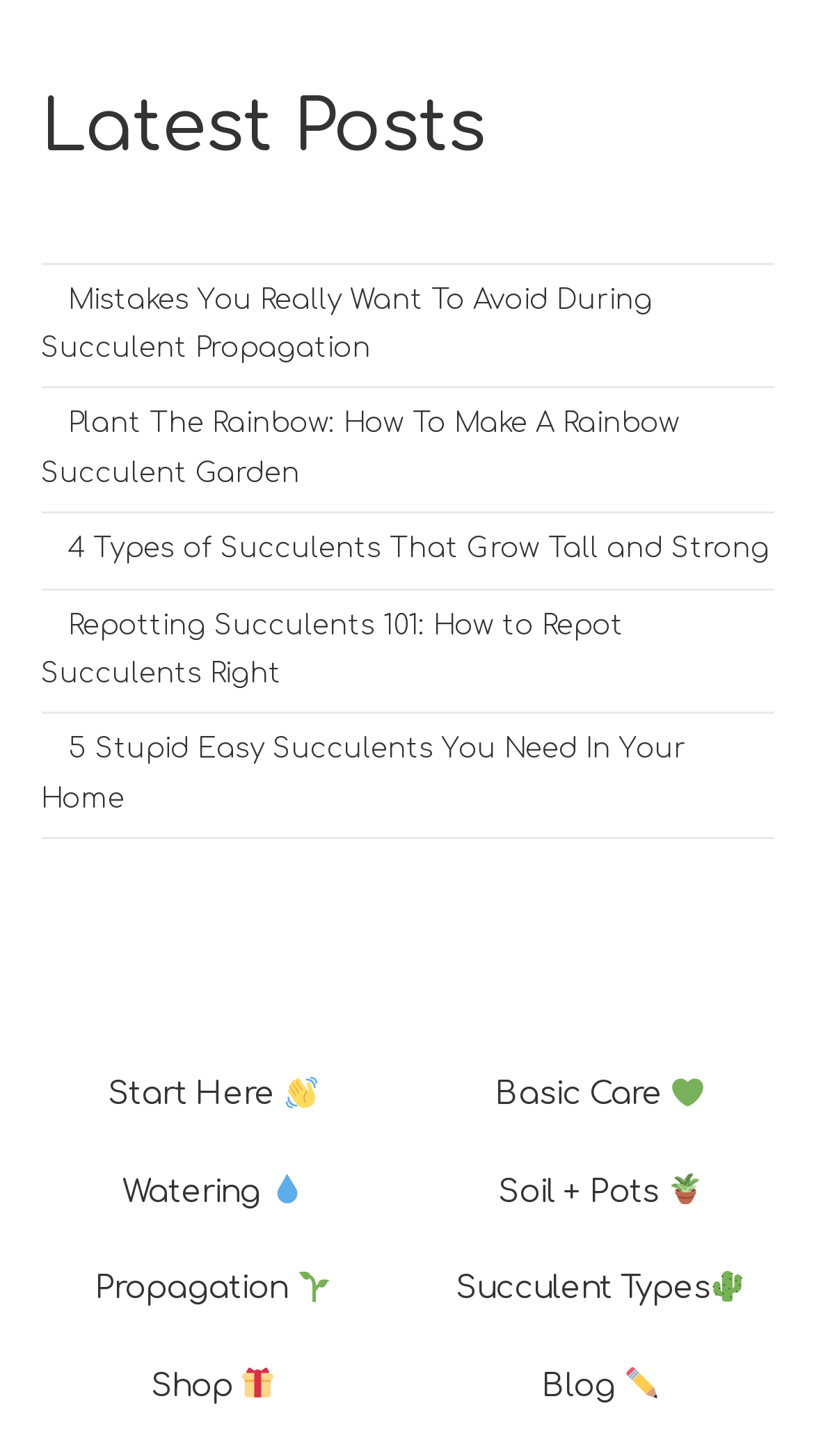Analyze the image and deliver a detailed answer to the question: What is the purpose of the 'Start Here' link?

The 'Start Here' link is likely intended for beginners or new visitors to the website, as it is placed prominently and has an emoji '👋' next to it, indicating a welcoming or introductory tone.